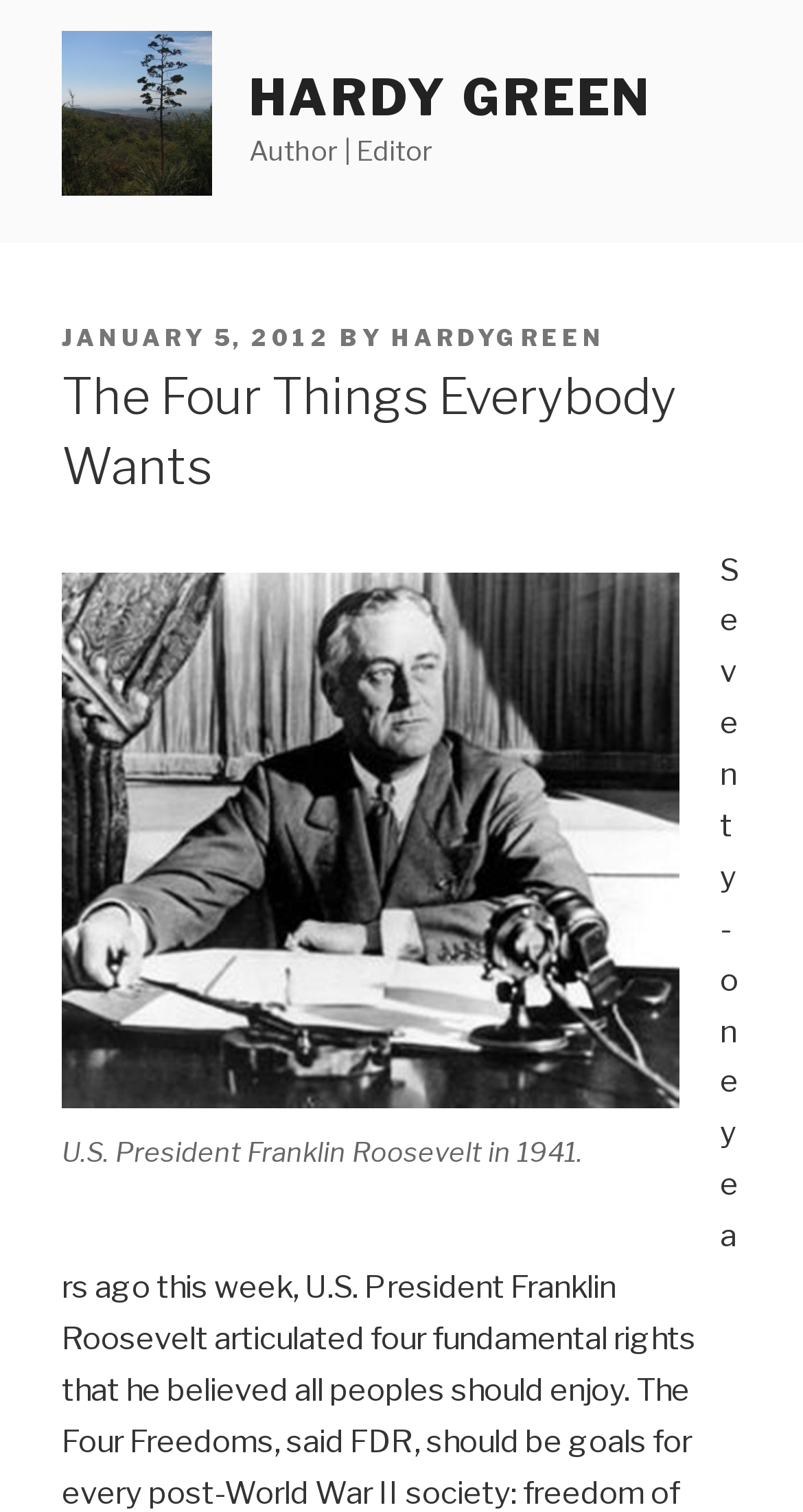Explain the webpage in detail.

The webpage is about an article titled "The Four Things Everybody Wants" by Hardy Green. At the top left, there is a link to the author's name, "Hardy Green", accompanied by a small image of the author. To the right of the author's name, there is a larger link with the text "HARDY GREEN". Below the author's name, there is a static text "Author | Editor".

Underneath the author's information, there is a header section that spans almost the entire width of the page. Within this section, there are several elements. On the left, there is a static text "POSTED ON", followed by a link to the date "JANUARY 5, 2012". To the right of the date, there is a static text "BY", followed by another link to the author's name "HARDYGREEN".

Below the header section, there is a heading that spans almost the entire width of the page, with the title of the article "The Four Things Everybody Wants". Underneath the title, there is a figure that takes up most of the page's width, containing an image and a link. The image is described by a figcaption at the bottom, which reads "U.S. President Franklin Roosevelt in 1941."